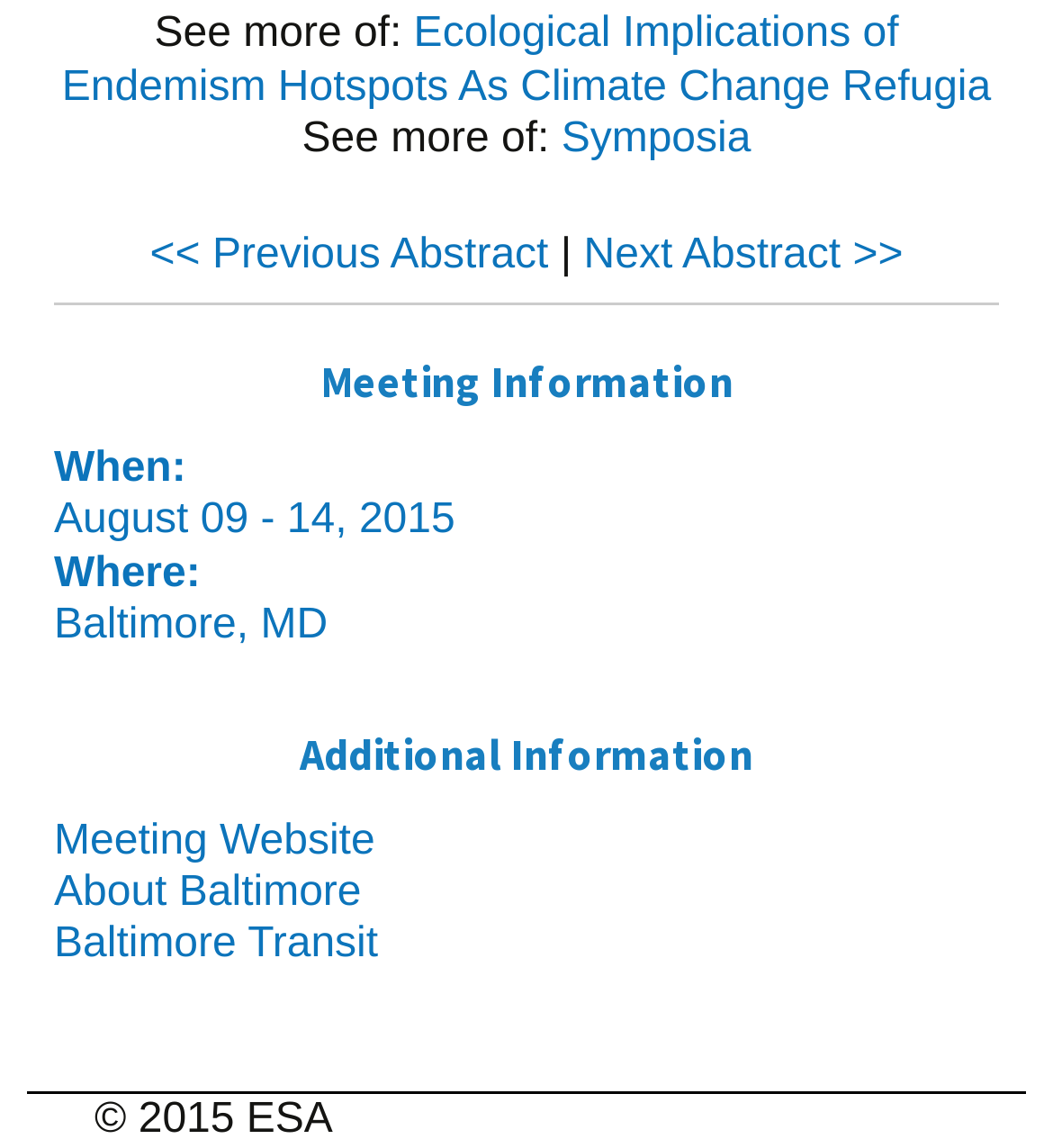How many links are there in the additional information section?
Using the visual information, respond with a single word or phrase.

3